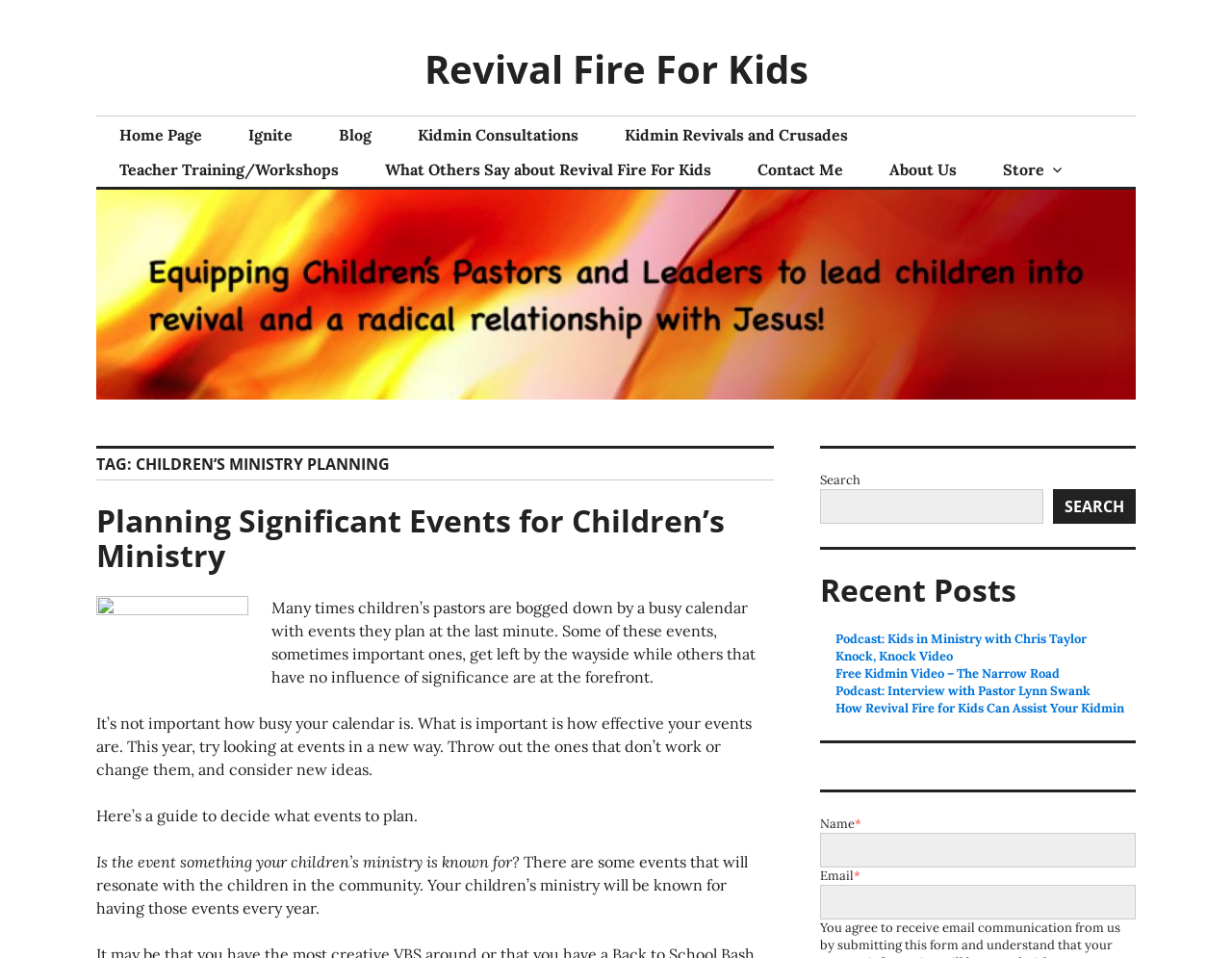How many links are there in the main navigation menu?
From the image, provide a succinct answer in one word or a short phrase.

9